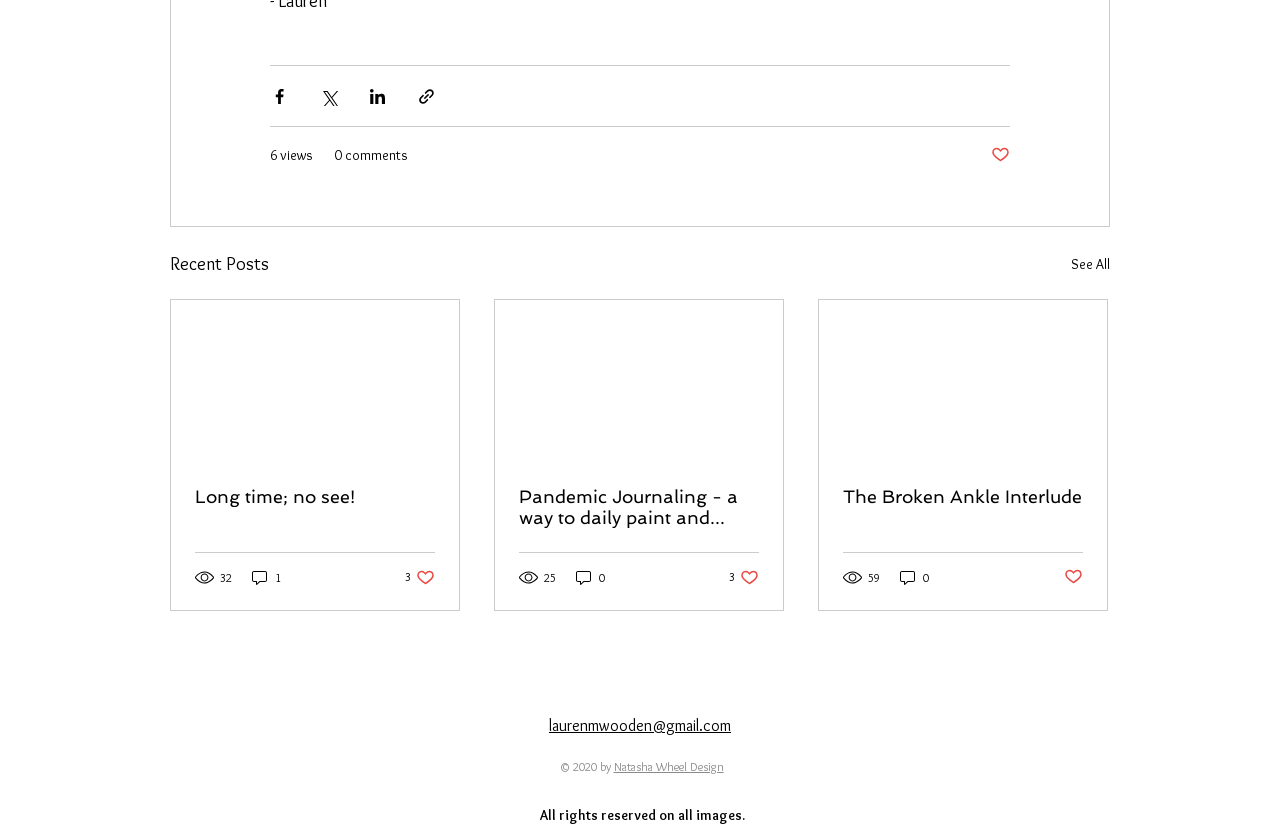Determine the bounding box coordinates of the clickable element necessary to fulfill the instruction: "See all recent posts". Provide the coordinates as four float numbers within the 0 to 1 range, i.e., [left, top, right, bottom].

[0.837, 0.299, 0.867, 0.334]